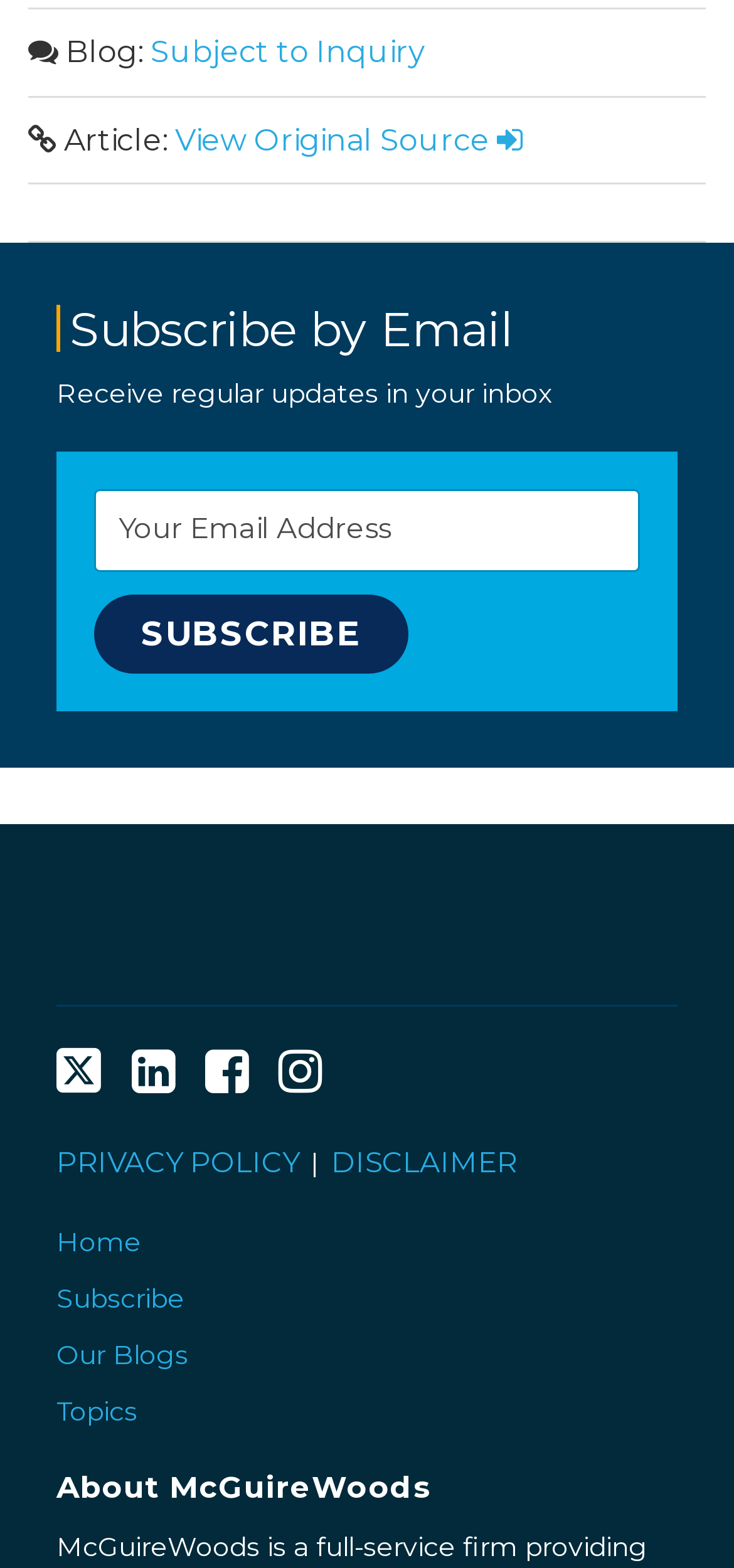Show me the bounding box coordinates of the clickable region to achieve the task as per the instruction: "View original source".

[0.238, 0.078, 0.713, 0.1]